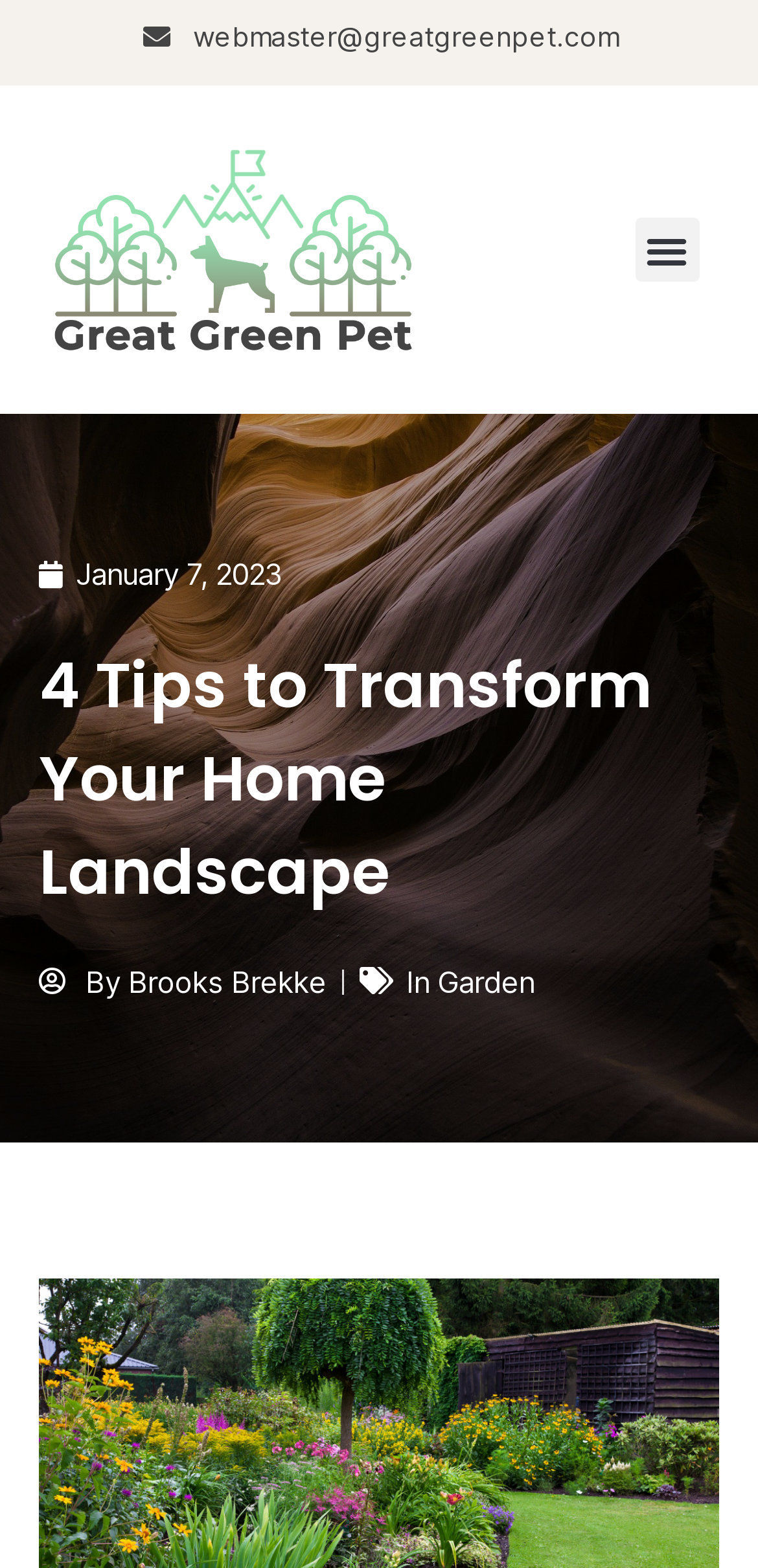Generate the text content of the main headline of the webpage.

4 Tips to Transform Your Home Landscape